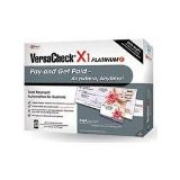Describe the scene depicted in the image with great detail.

The image features the packaging for VersaCheck X1 Platinum, a versatile check printing software that allows users to create and customize checks effortlessly. The product is designed for both personal and business use, highlighting its ability to produce checks that align with individual styles and compliance standards. The tagline, "Pay and Get Paid - An anytime, anywhere solution!" emphasizes its convenience and accessibility, making it an ideal choice for users seeking to manage their finances effectively. The sleek design of the box suggests a modern and user-friendly software experience, promoting features such as easy editing of text and templates.